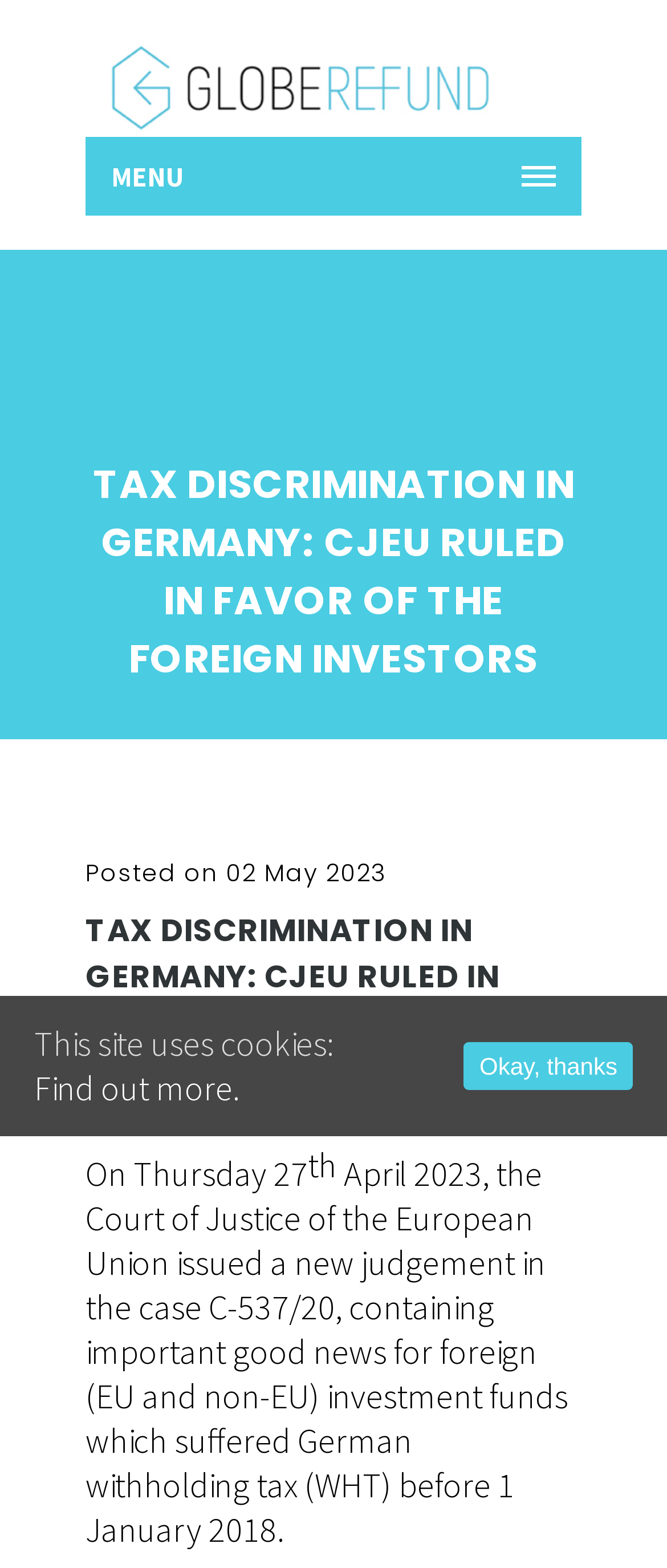When was the article posted?
Based on the image, provide a one-word or brief-phrase response.

02 May 2023